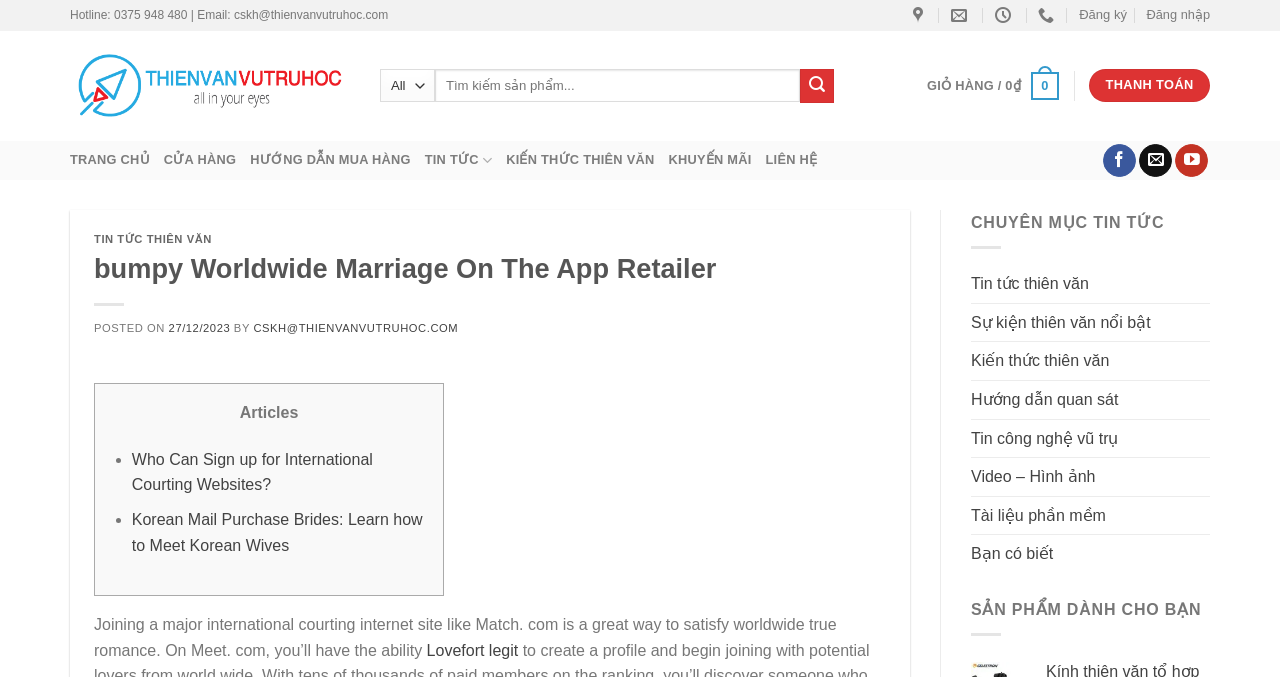Could you highlight the region that needs to be clicked to execute the instruction: "Check out Lovefort legit"?

[0.333, 0.948, 0.405, 0.973]